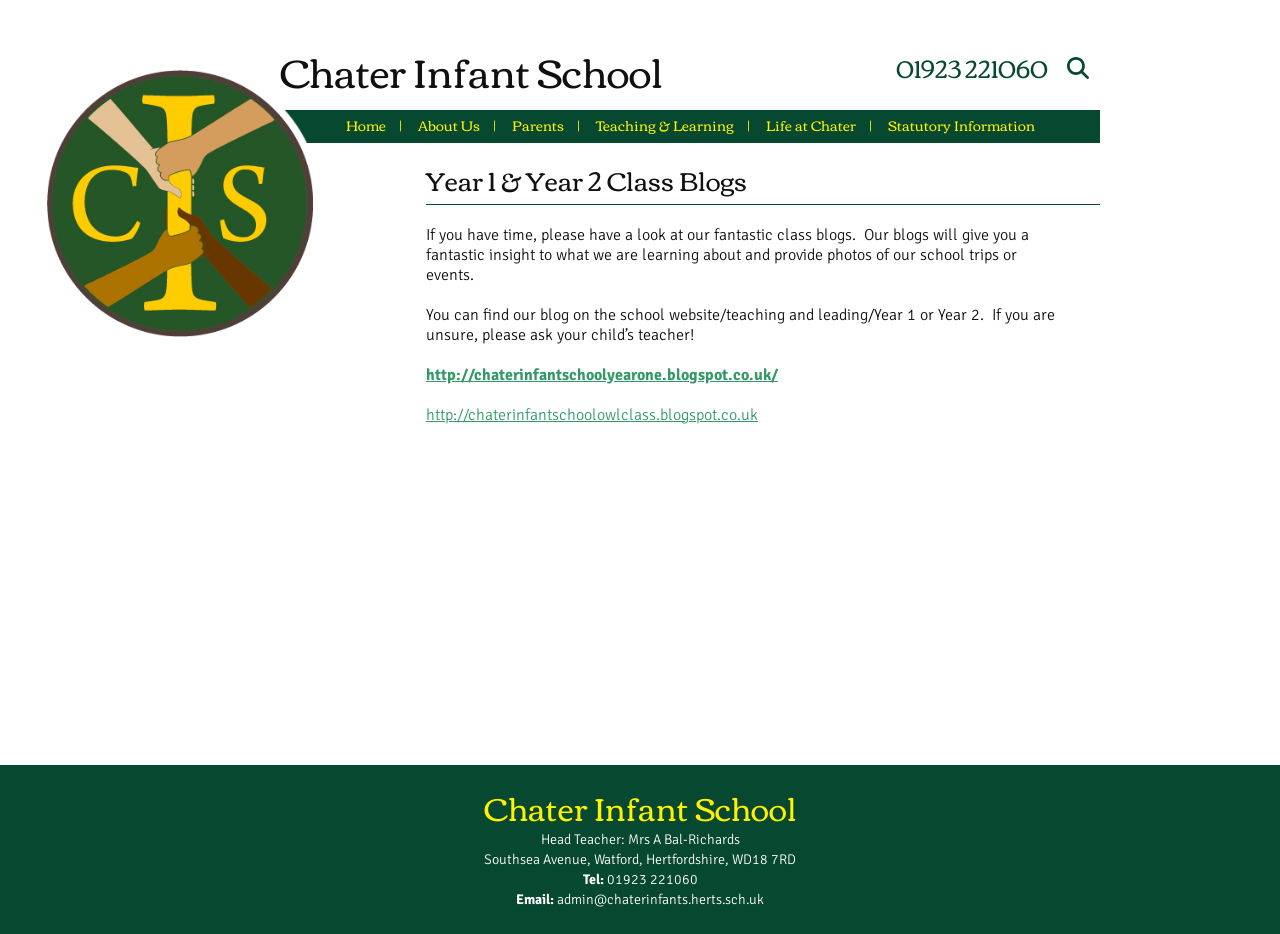Bounding box coordinates should be in the format (top-left x, top-left y, bottom-right x, bottom-right y) and all values should be floating point numbers between 0 and 1. Determine the bounding box coordinate for the UI element described as: 01923 221060

[0.7, 0.058, 0.819, 0.088]